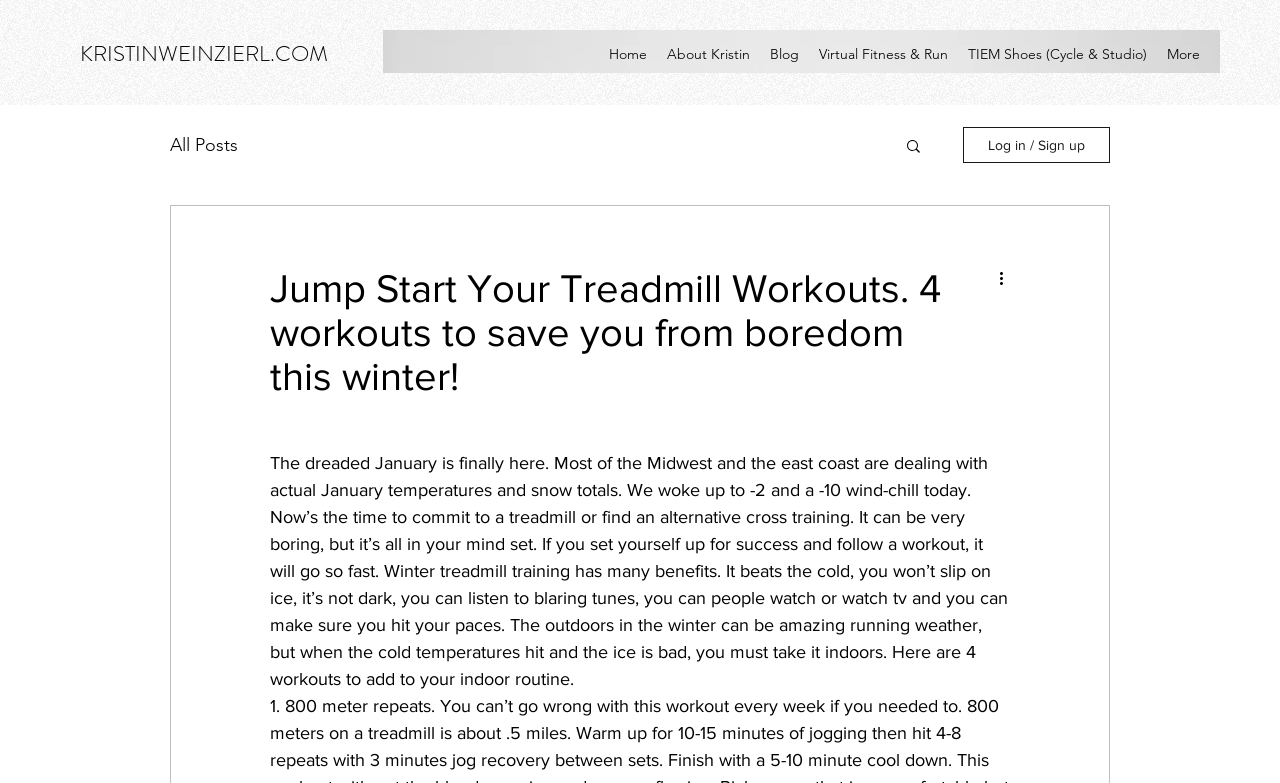Can you specify the bounding box coordinates of the area that needs to be clicked to fulfill the following instruction: "Search for something"?

[0.706, 0.175, 0.721, 0.202]